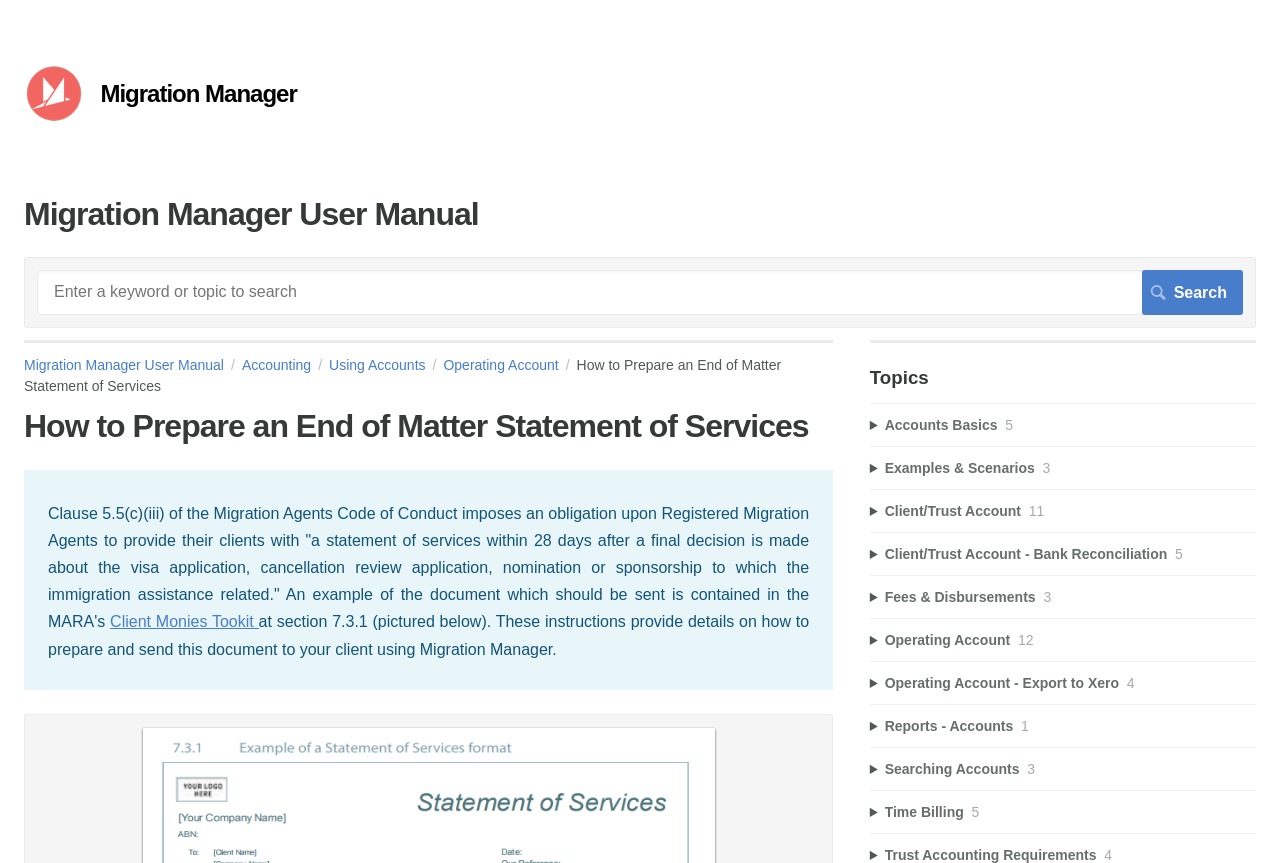Please identify the bounding box coordinates of the element I should click to complete this instruction: 'Click on Client Monies Tookit'. The coordinates should be given as four float numbers between 0 and 1, like this: [left, top, right, bottom].

[0.086, 0.711, 0.202, 0.731]